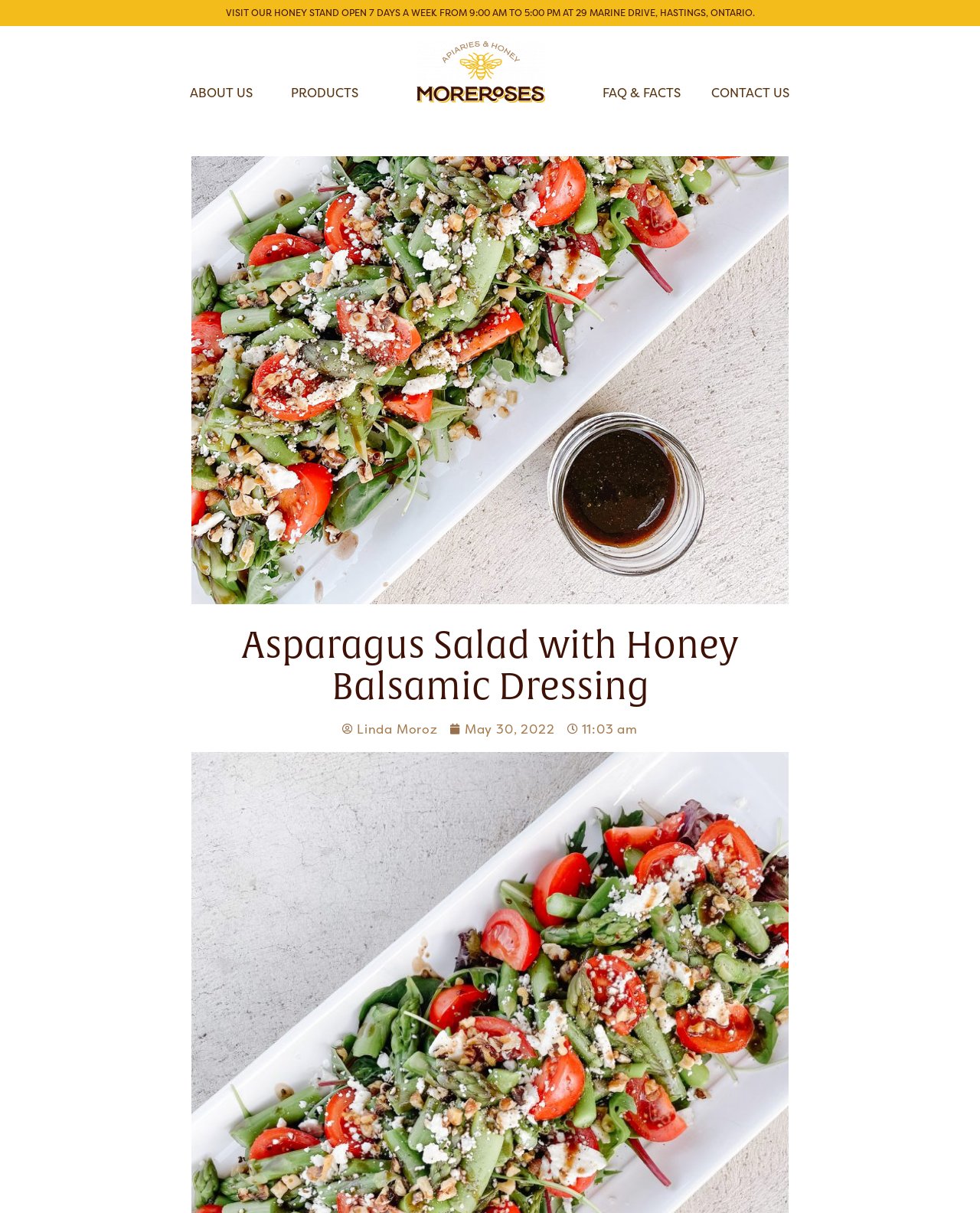What is the author of the post?
Look at the image and answer with only one word or phrase.

Linda Moroz